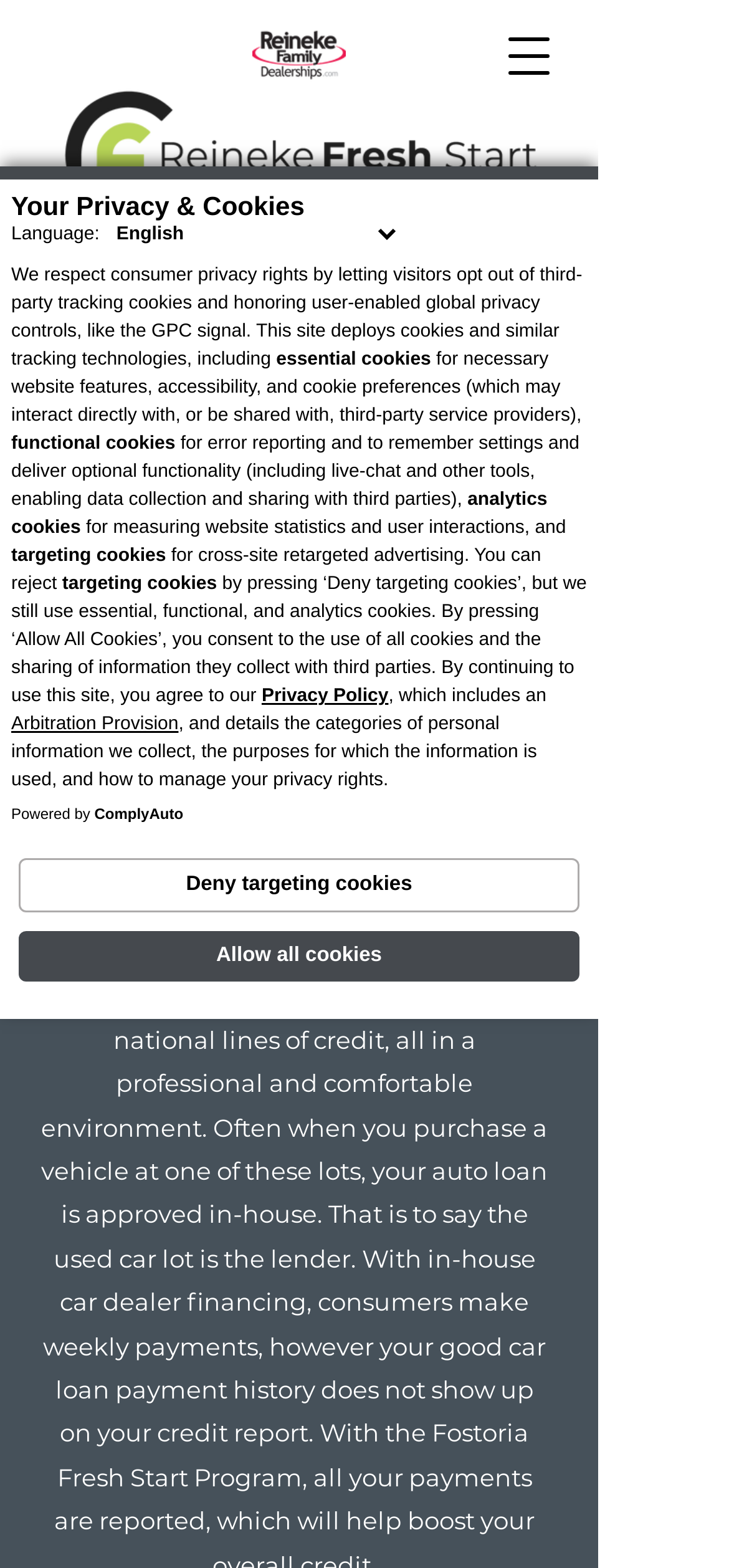How many types of cookies are mentioned on the webpage?
Look at the image and answer the question using a single word or phrase.

4